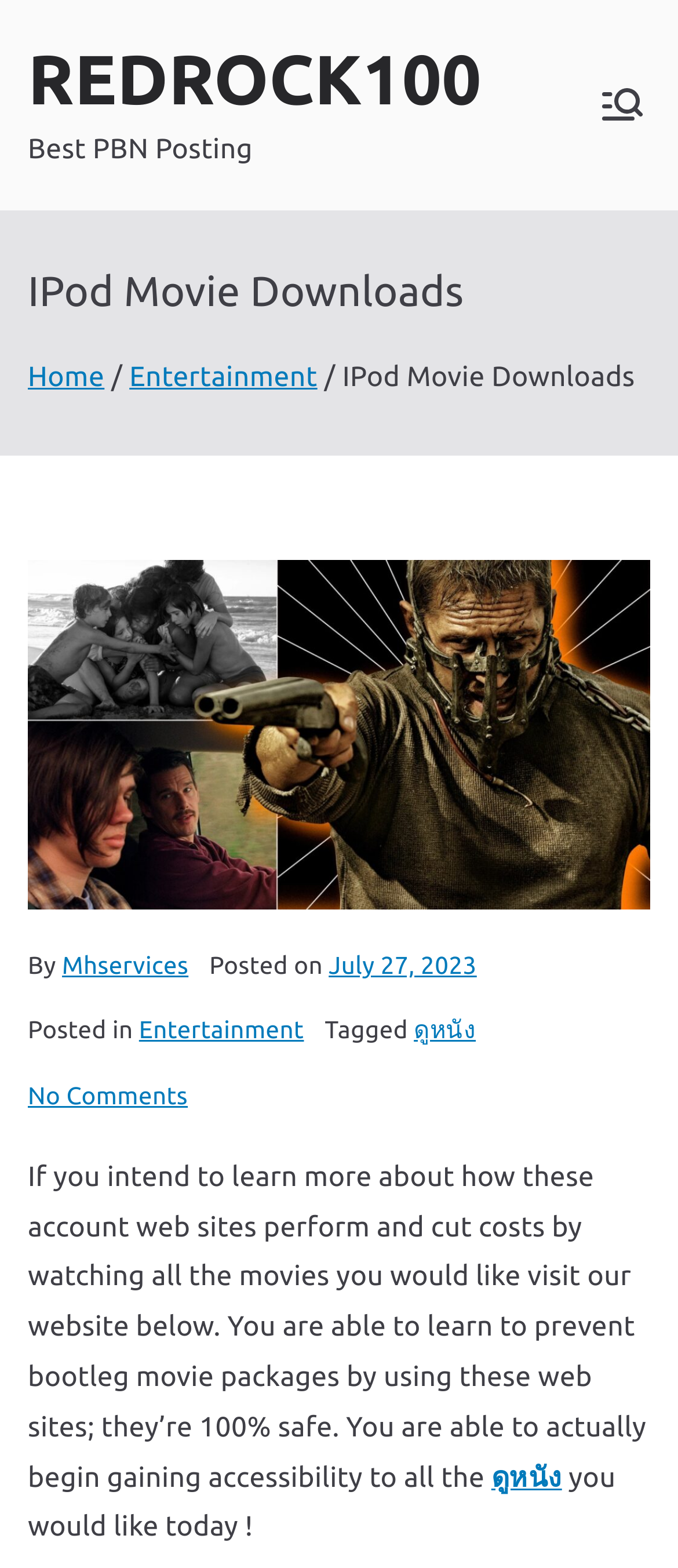Identify the coordinates of the bounding box for the element that must be clicked to accomplish the instruction: "Visit the website to learn more about movie downloads".

[0.725, 0.932, 0.829, 0.952]